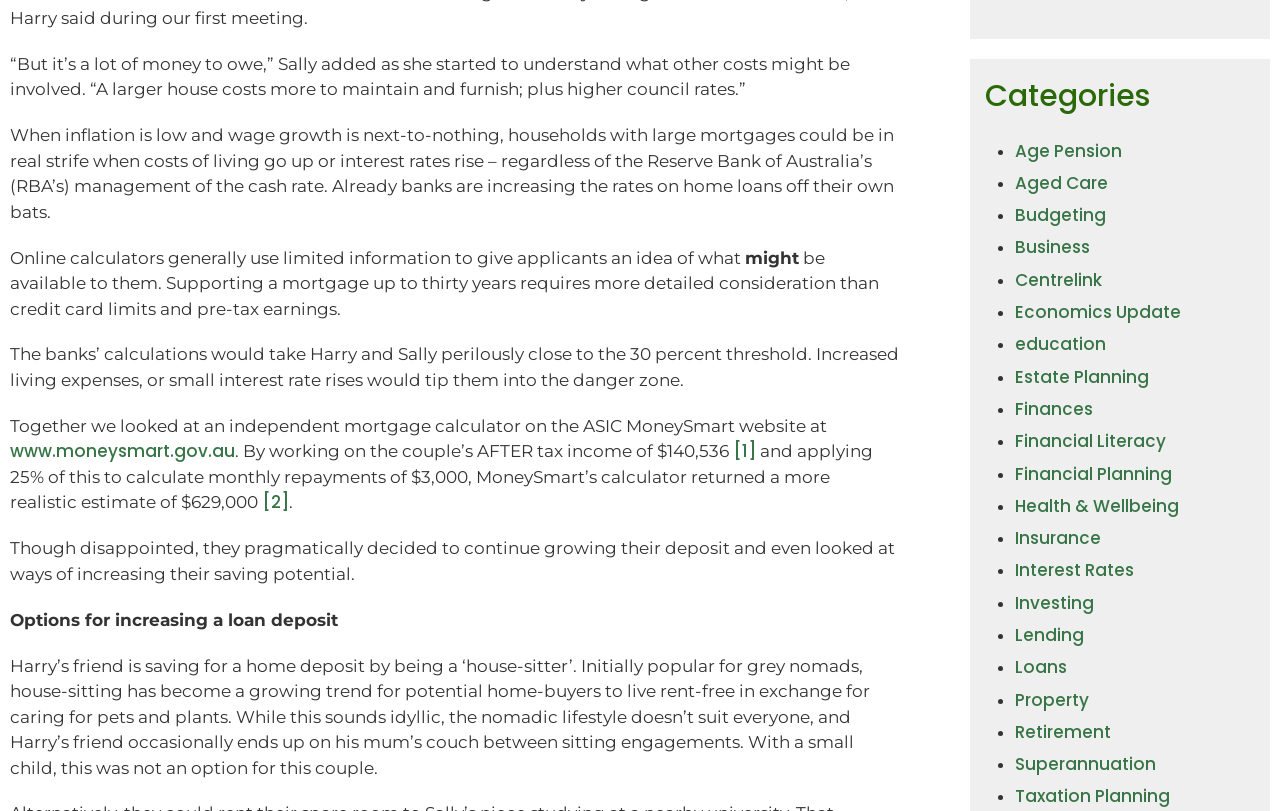Please identify the bounding box coordinates of the area that needs to be clicked to fulfill the following instruction: "Follow the link to calculate mortgage repayments."

[0.573, 0.542, 0.591, 0.571]